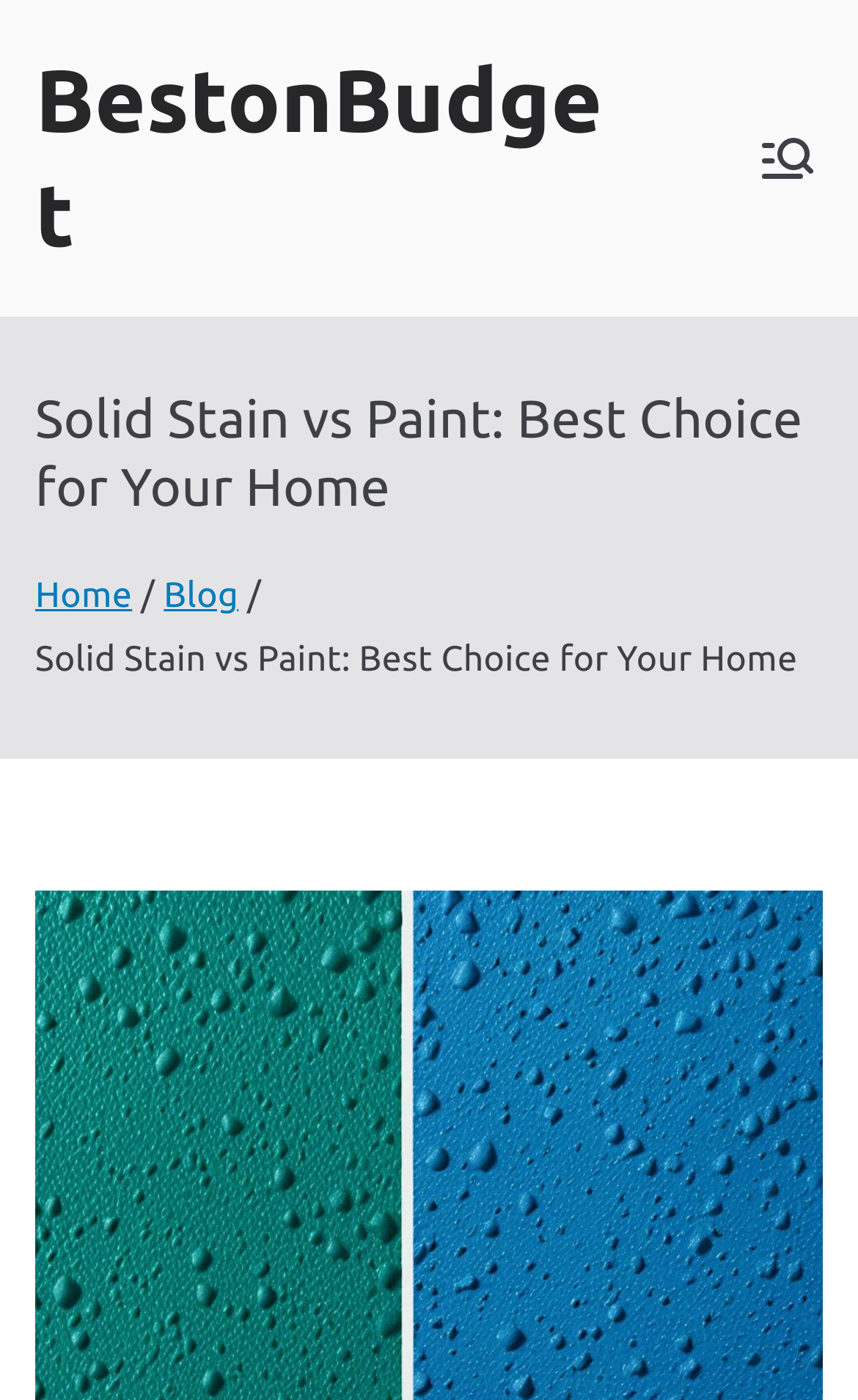Create a detailed summary of all the visual and textual information on the webpage.

The webpage is about comparing solid stain and paint for home exteriors. At the top left, there is a link to "BestonBudget" and a heading that reads "Solid Stain vs Paint: Best Choice for Your Home". Below the heading, there is a navigation section with breadcrumbs, which includes links to "Home" and "Blog". 

To the right of the navigation section, there is a button labeled "Primary Menu" with an accompanying image. At the very top right, there is no other significant element. 

The main content of the webpage starts below the navigation section, with a static text that repeats the title "Solid Stain vs Paint: Best Choice for Your Home".